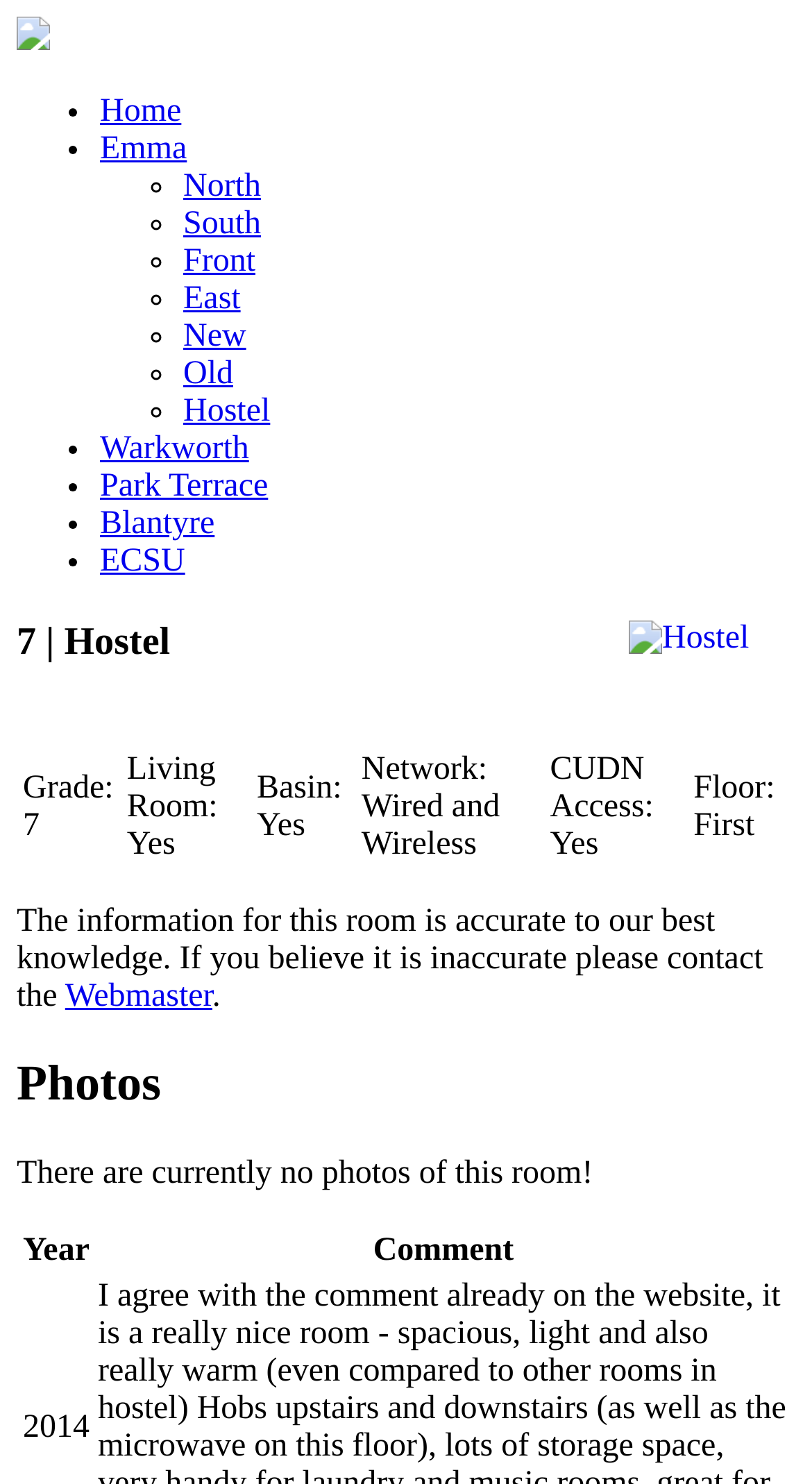Please identify the bounding box coordinates of the clickable region that I should interact with to perform the following instruction: "Discover Top 10 Most Narcissistic Celebrities". The coordinates should be expressed as four float numbers between 0 and 1, i.e., [left, top, right, bottom].

None